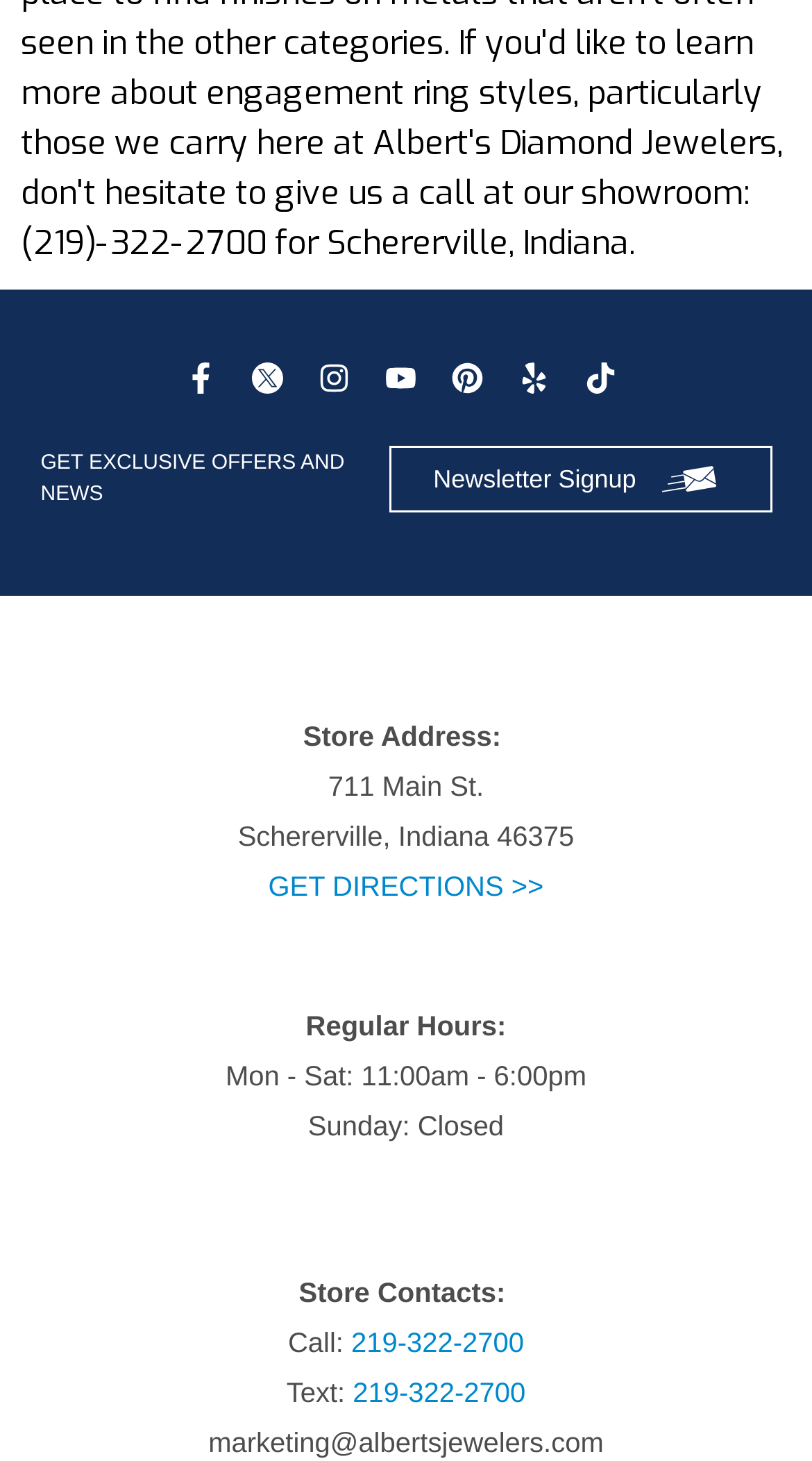Identify the bounding box coordinates for the region to click in order to carry out this instruction: "Read about Who am I?". Provide the coordinates using four float numbers between 0 and 1, formatted as [left, top, right, bottom].

None